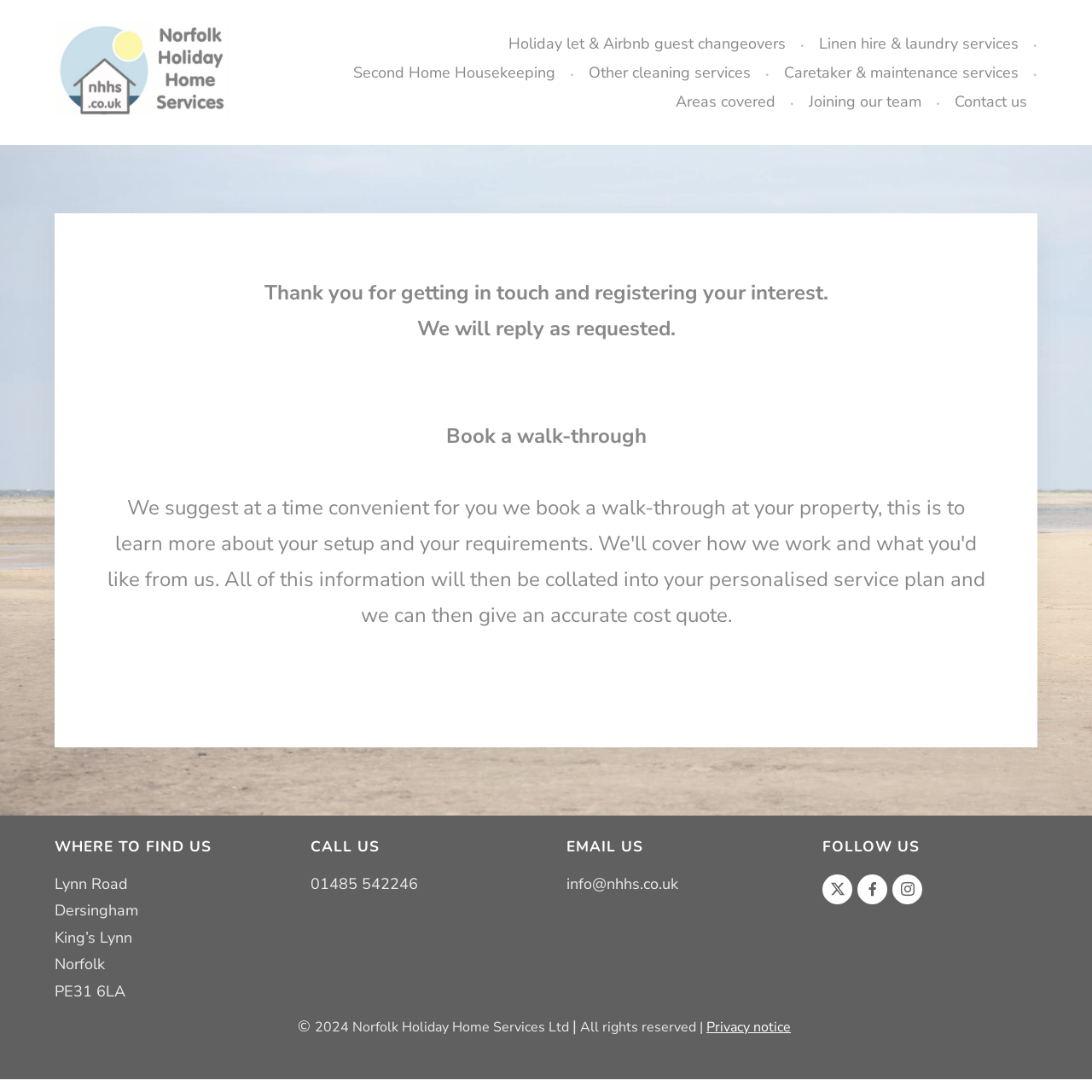Locate the bounding box coordinates of the element that should be clicked to fulfill the instruction: "Learn about holiday let and Airbnb guest changeovers".

[0.456, 0.027, 0.729, 0.053]